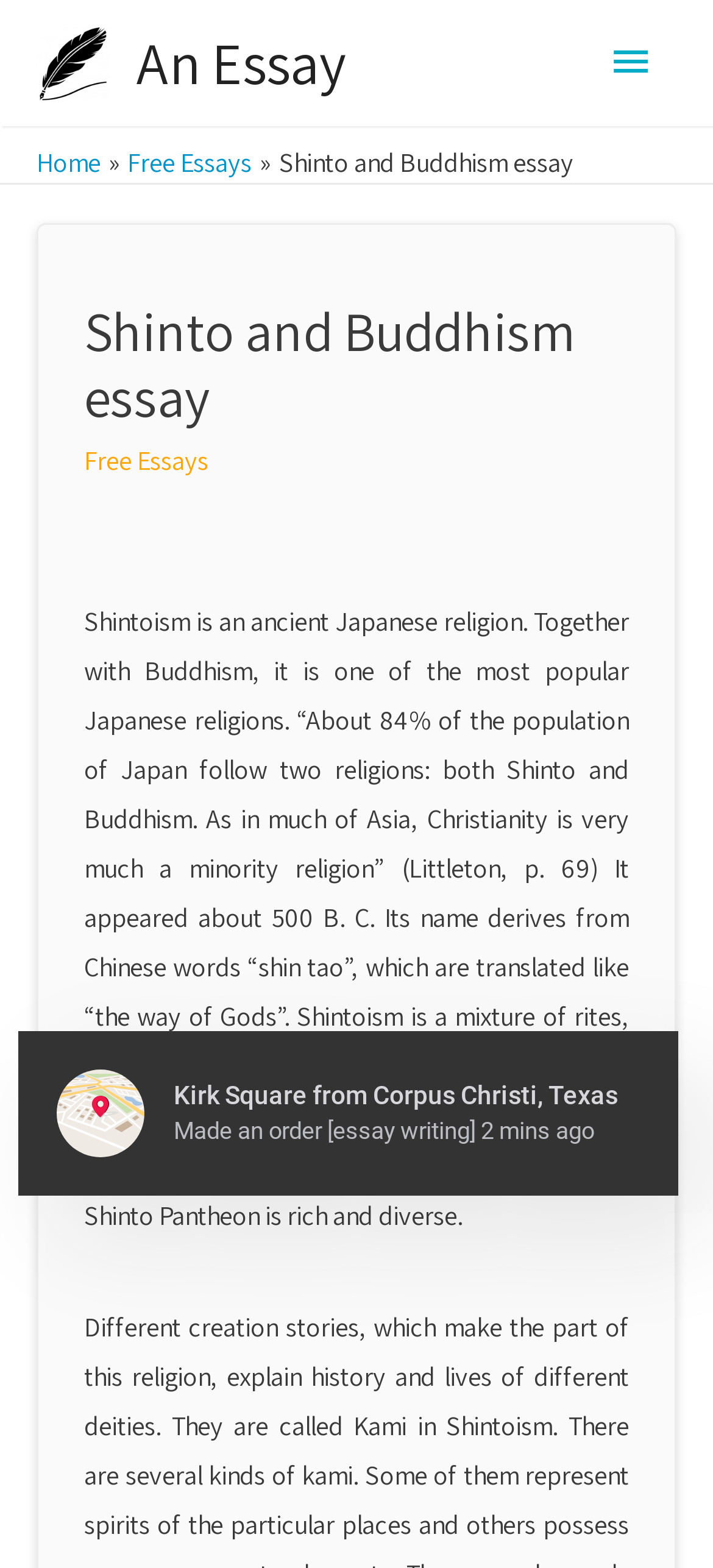Reply to the question with a single word or phrase:
What percentage of Japan's population follows Shinto and Buddhism?

84%